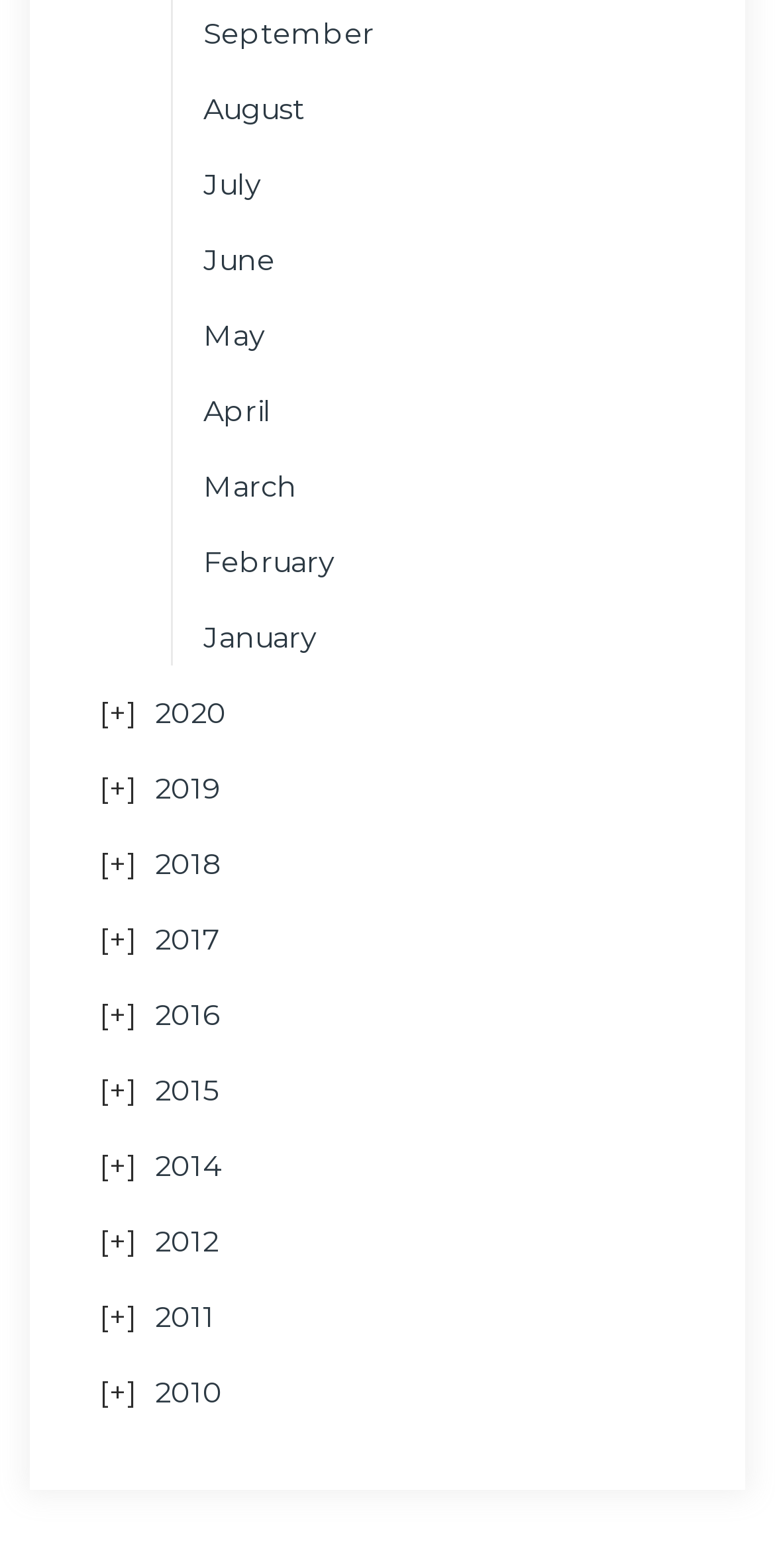Please find the bounding box for the following UI element description. Provide the coordinates in (top-left x, top-left y, bottom-right x, bottom-right y) format, with values between 0 and 1: 2016

[0.2, 0.63, 0.285, 0.665]